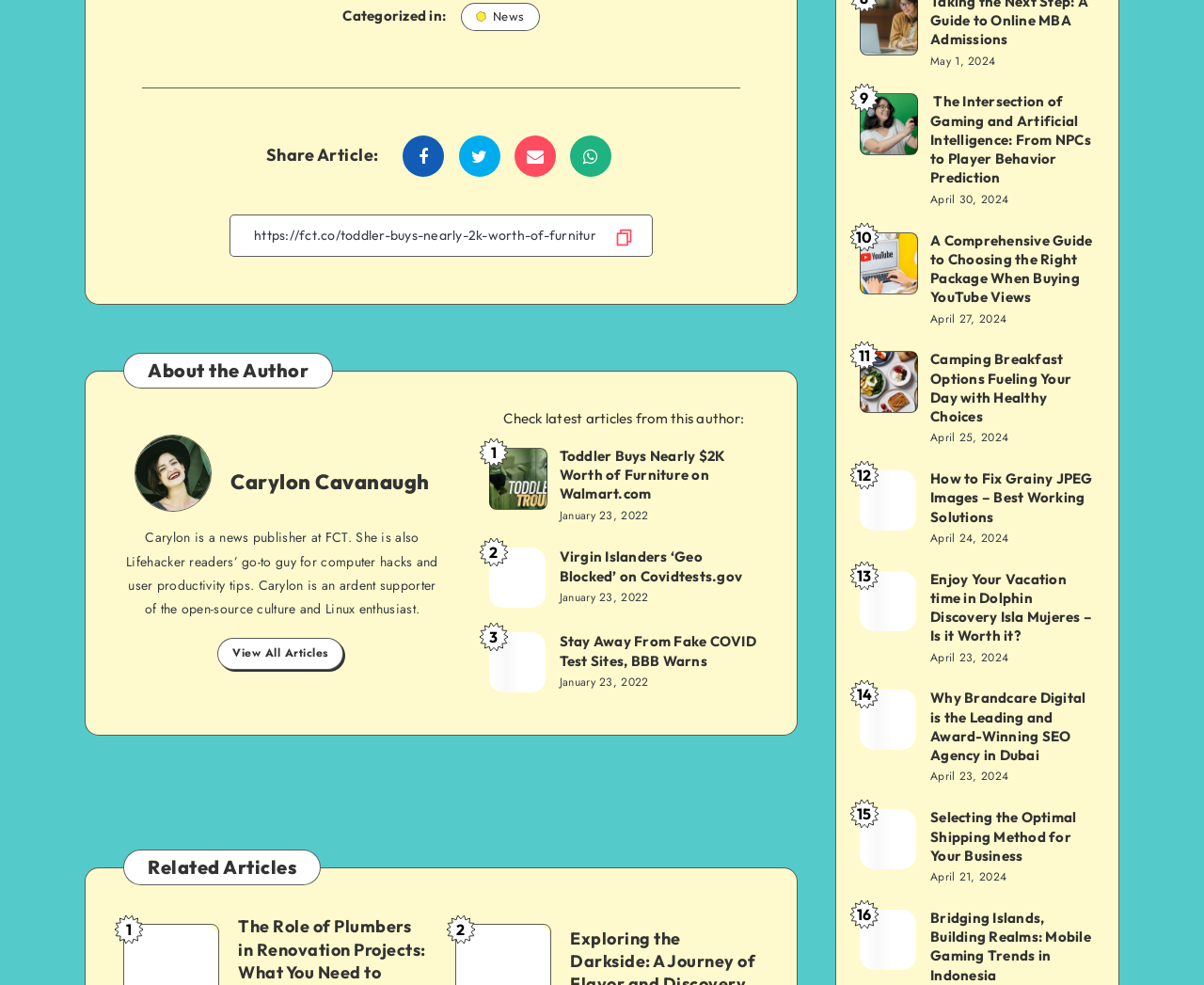Please identify the coordinates of the bounding box that should be clicked to fulfill this instruction: "Copy link".

[0.191, 0.217, 0.542, 0.26]